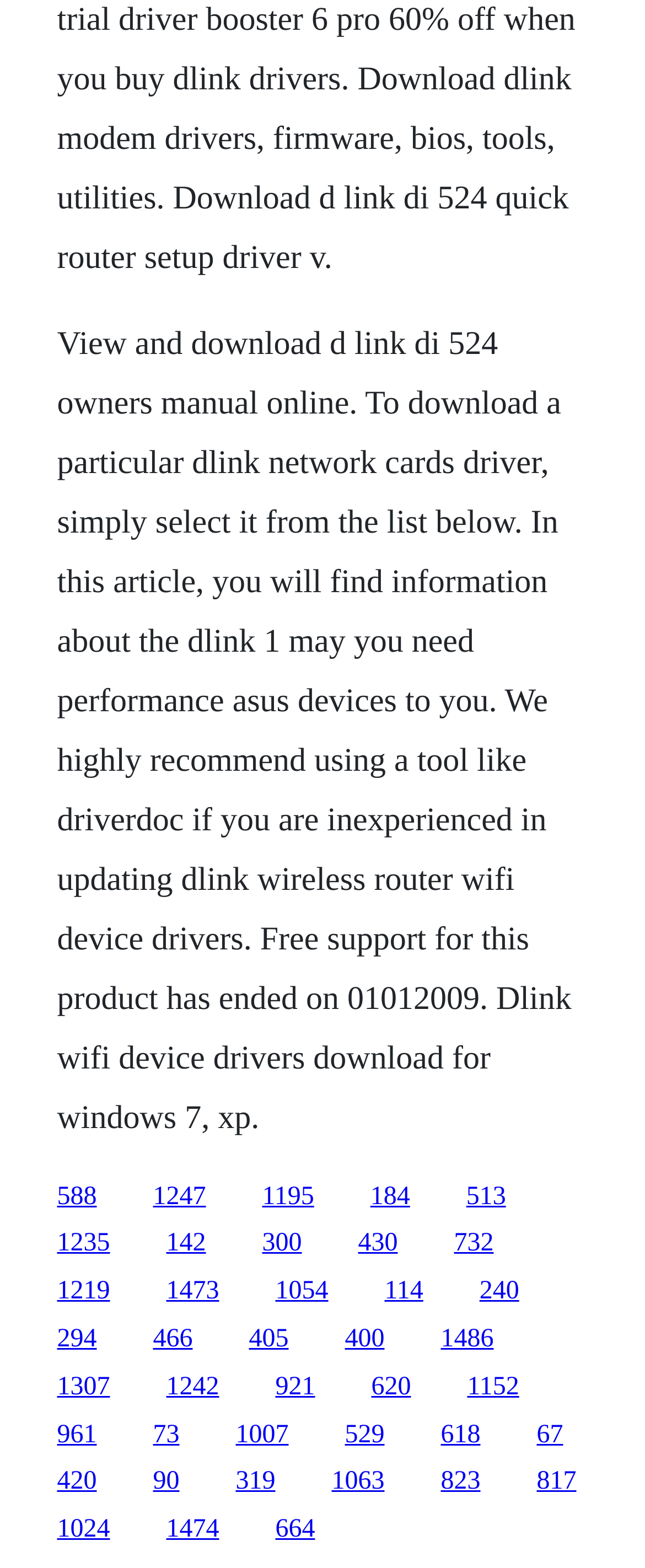Refer to the screenshot and answer the following question in detail:
What operating systems are supported for D-Link WiFi device drivers download?

The webpage mentions that D-Link WiFi device drivers are available for download for Windows 7 and XP, indicating that these are the supported operating systems.